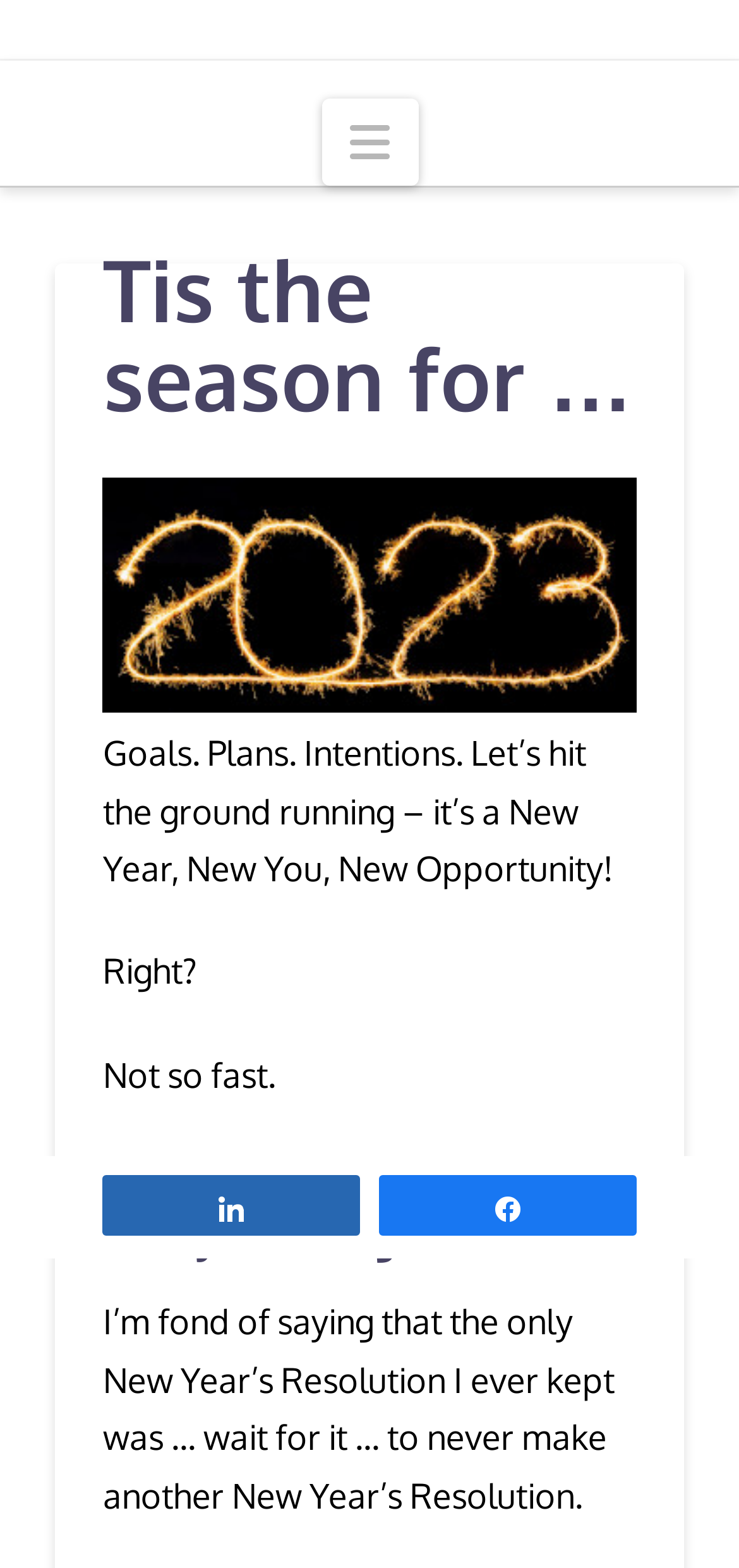For the following element description, predict the bounding box coordinates in the format (top-left x, top-left y, bottom-right x, bottom-right y). All values should be floating point numbers between 0 and 1. Description: Navigation

[0.435, 0.062, 0.565, 0.118]